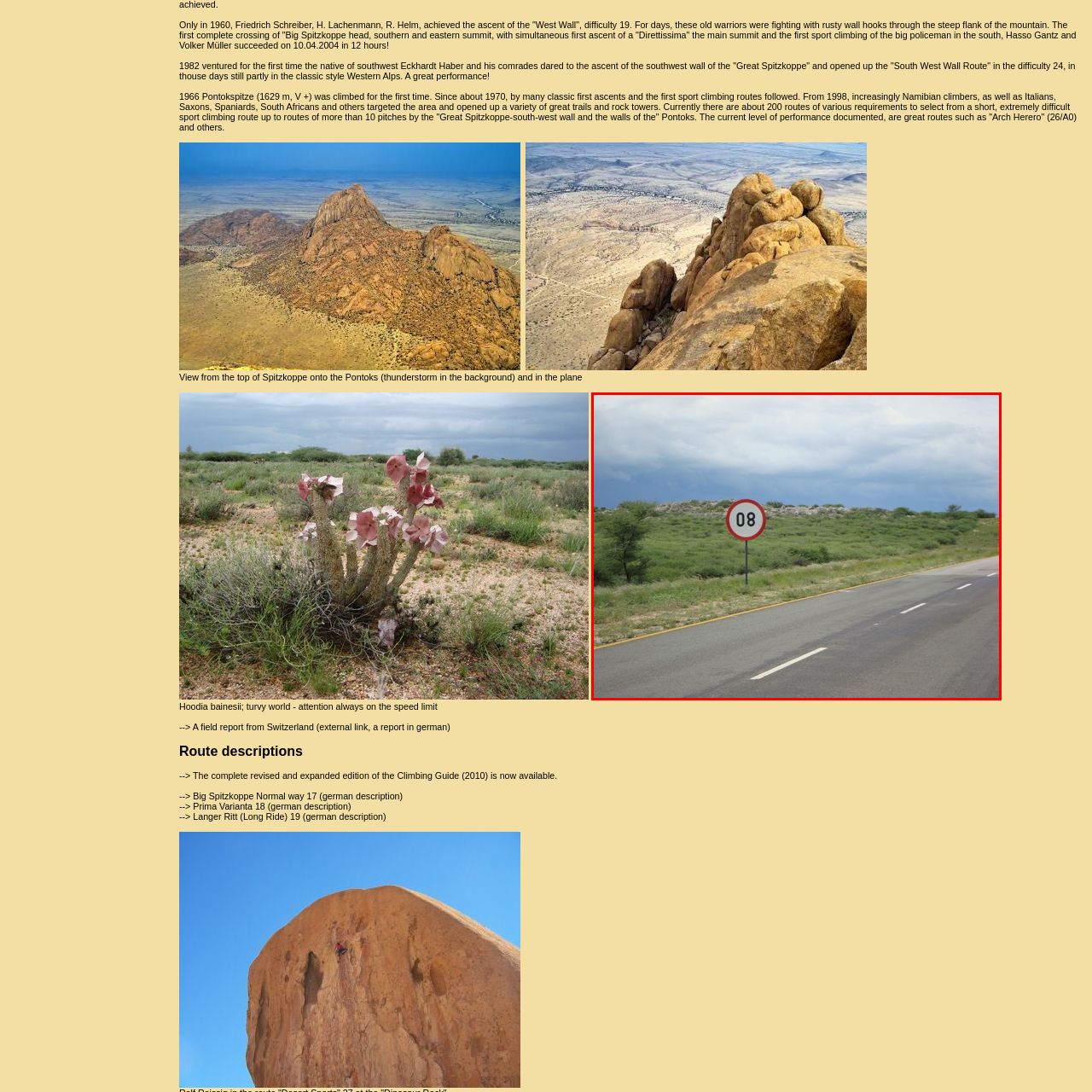Pay attention to the section outlined in red, What type of landscape is depicted in the image? 
Reply with a single word or phrase.

Rural